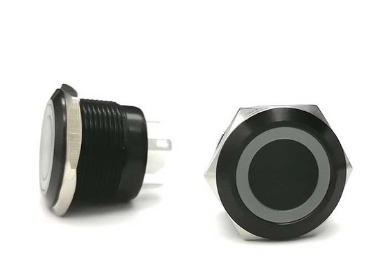Please reply to the following question using a single word or phrase: 
What is the purpose of the LED illumination?

enhancing visibility and user interaction